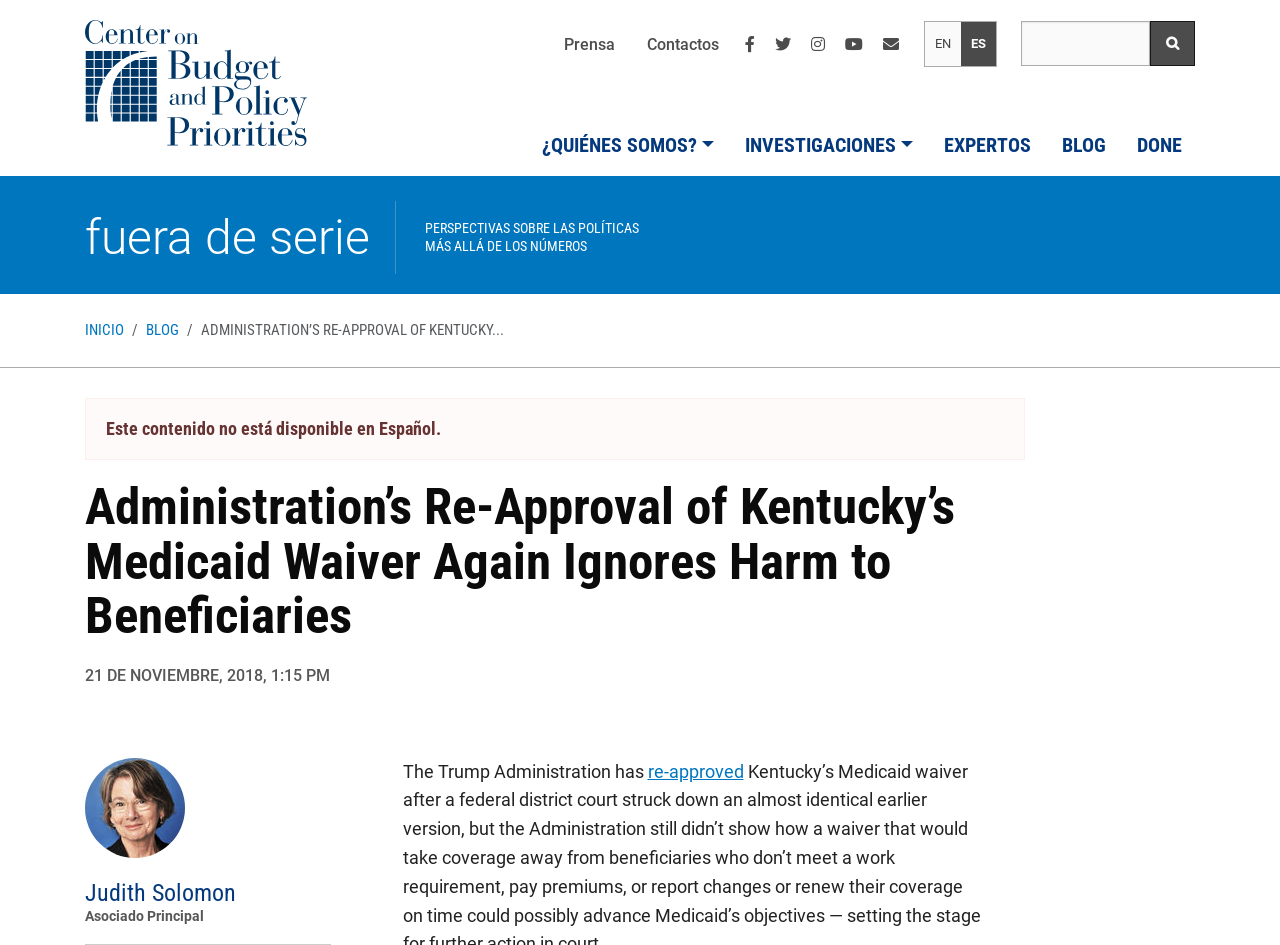Determine which piece of text is the heading of the webpage and provide it.

Administration’s Re-Approval of Kentucky’s Medicaid Waiver Again Ignores Harm to Beneficiaries